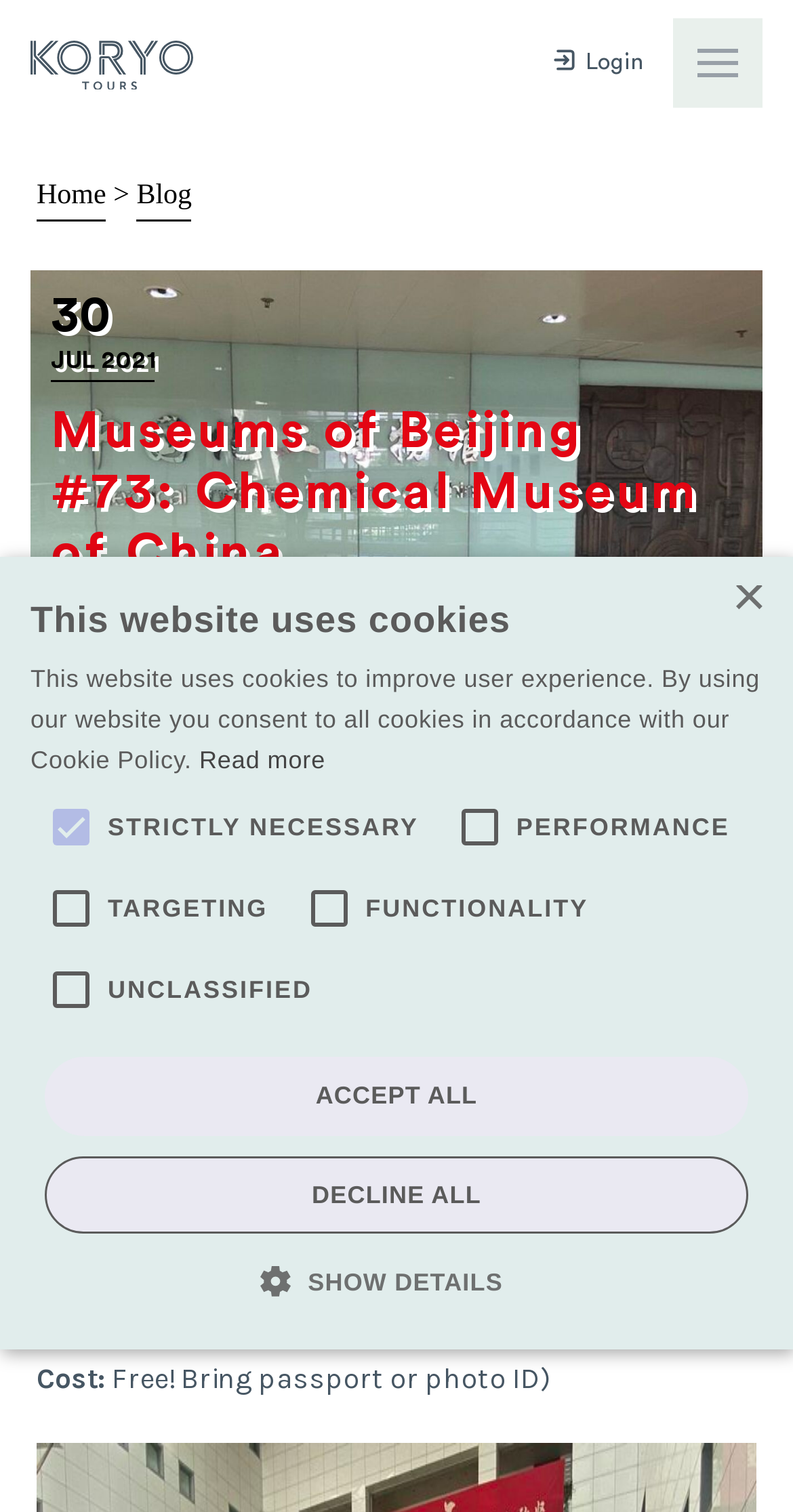What is the name of the museum?
Using the image provided, answer with just one word or phrase.

Chemical Museum of China